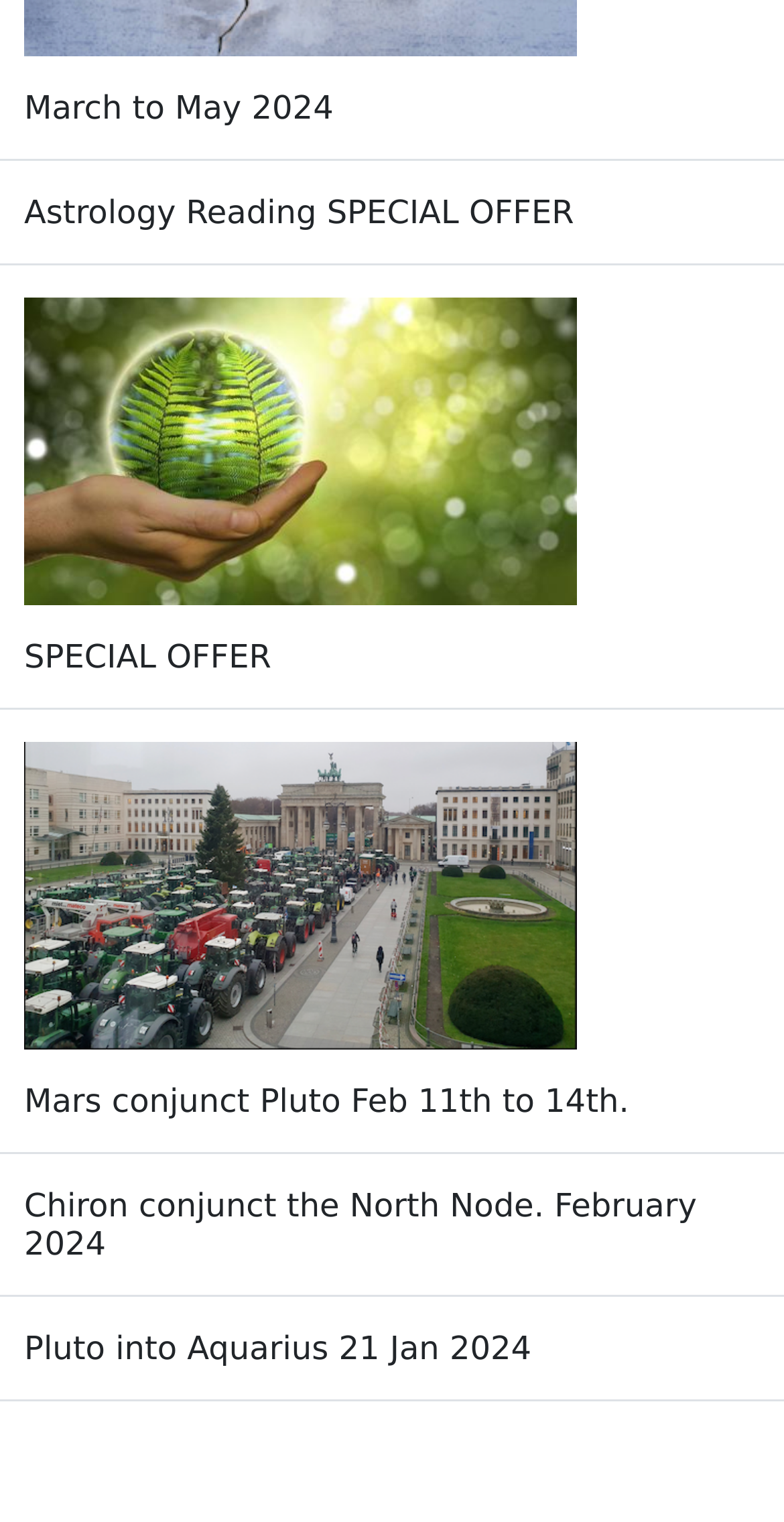Please locate the bounding box coordinates of the region I need to click to follow this instruction: "Explore Pluto into Aquarius".

[0.031, 0.873, 0.678, 0.899]